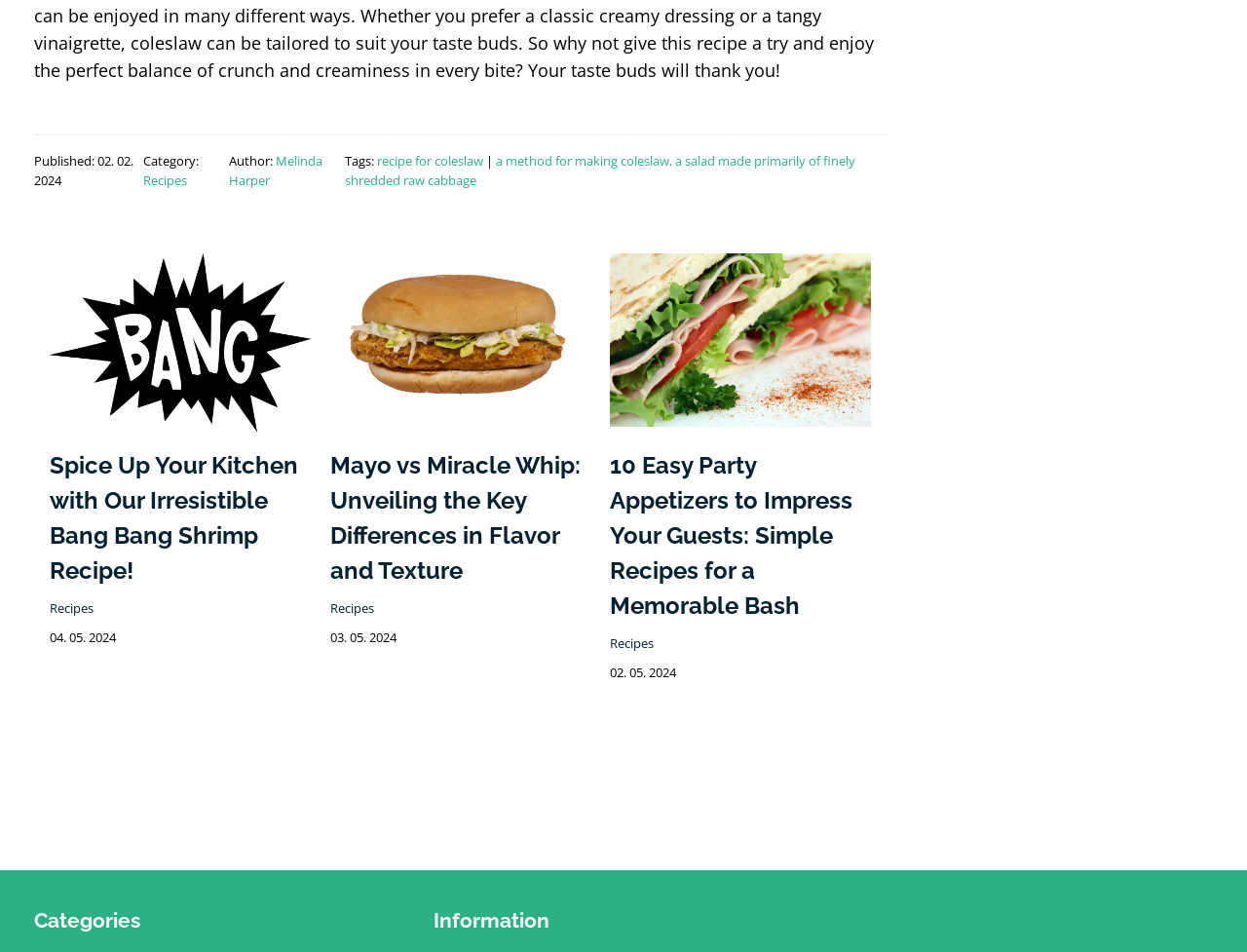What is the purpose of the 'Categories' section?
Identify the answer in the screenshot and reply with a single word or phrase.

To categorize content